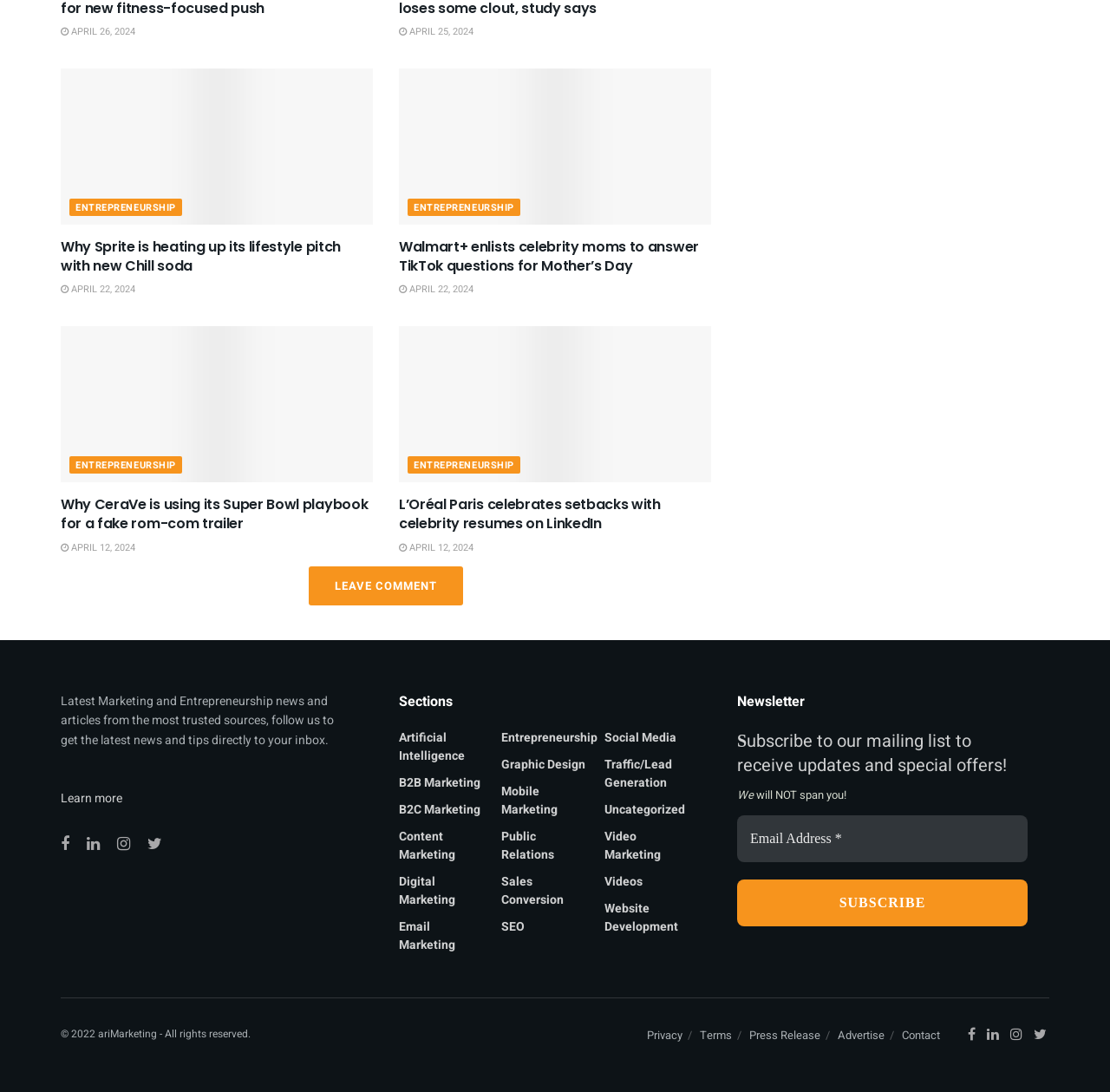How many sections are listed on the webpage?
Look at the image and respond with a one-word or short-phrase answer.

14